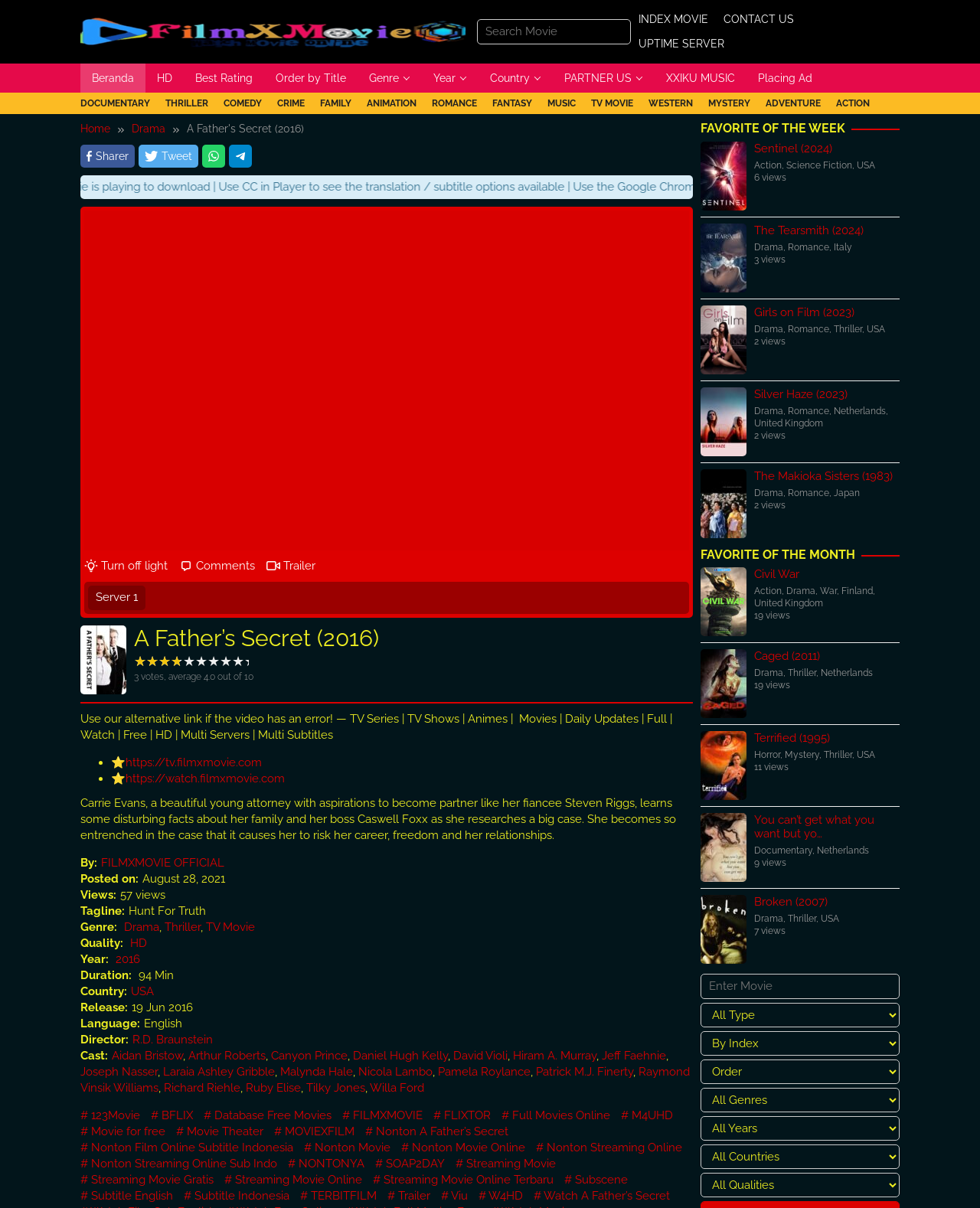Analyze the image and provide a detailed answer to the question: When was the movie released?

I found the answer by looking at the static text elements on the webpage, which contain the release year information. The text 'Year:' is followed by a link to '2016', indicating that the movie was released in this year.